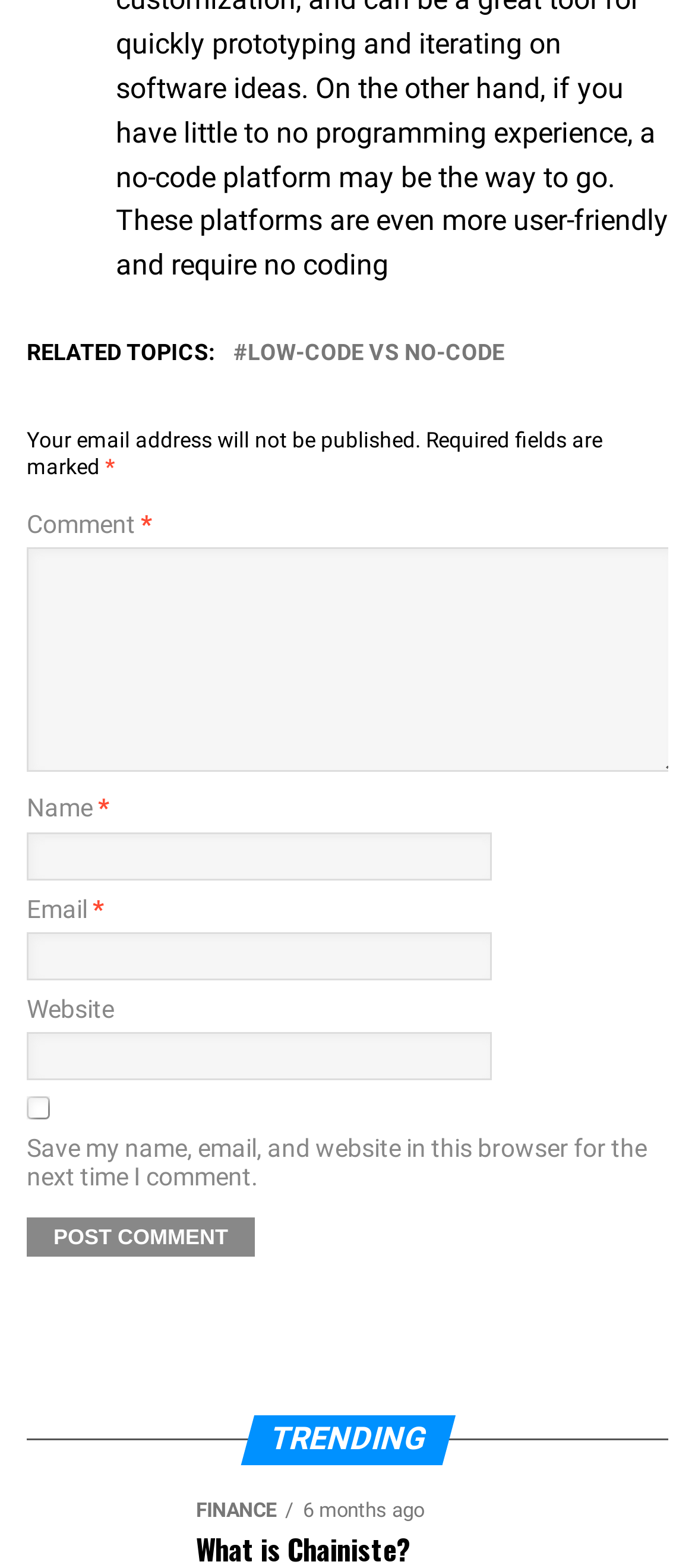Please provide a comprehensive answer to the question below using the information from the image: What is the option to save user information for future comments?

The webpage has a checkbox with the label 'Save my name, email, and website in this browser for the next time I comment.' This suggests that users can opt to save their information for future comments.